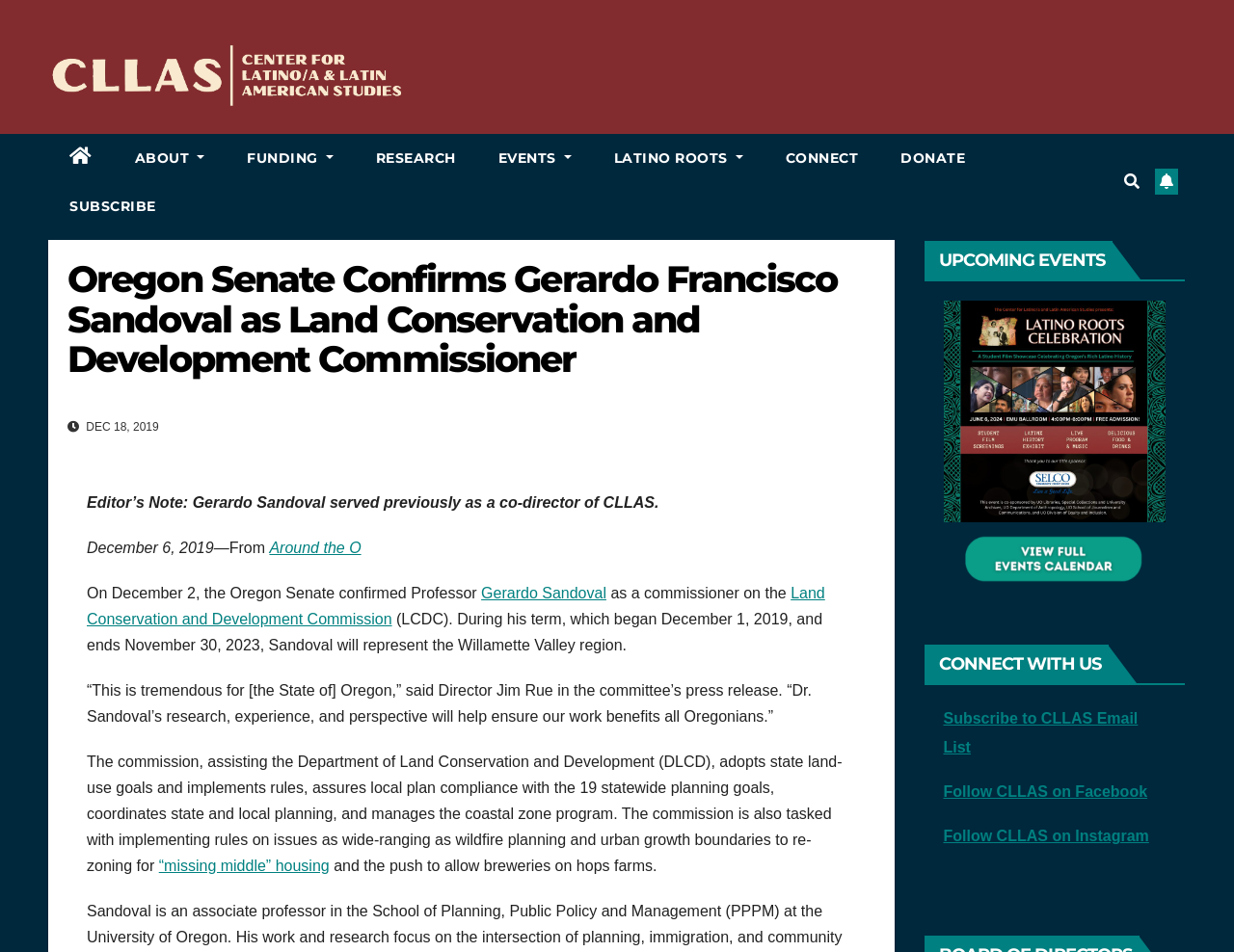Determine the bounding box coordinates of the clickable element to achieve the following action: 'Click on the Land Conservation and Development Commission link'. Provide the coordinates as four float values between 0 and 1, formatted as [left, top, right, bottom].

[0.07, 0.614, 0.669, 0.658]